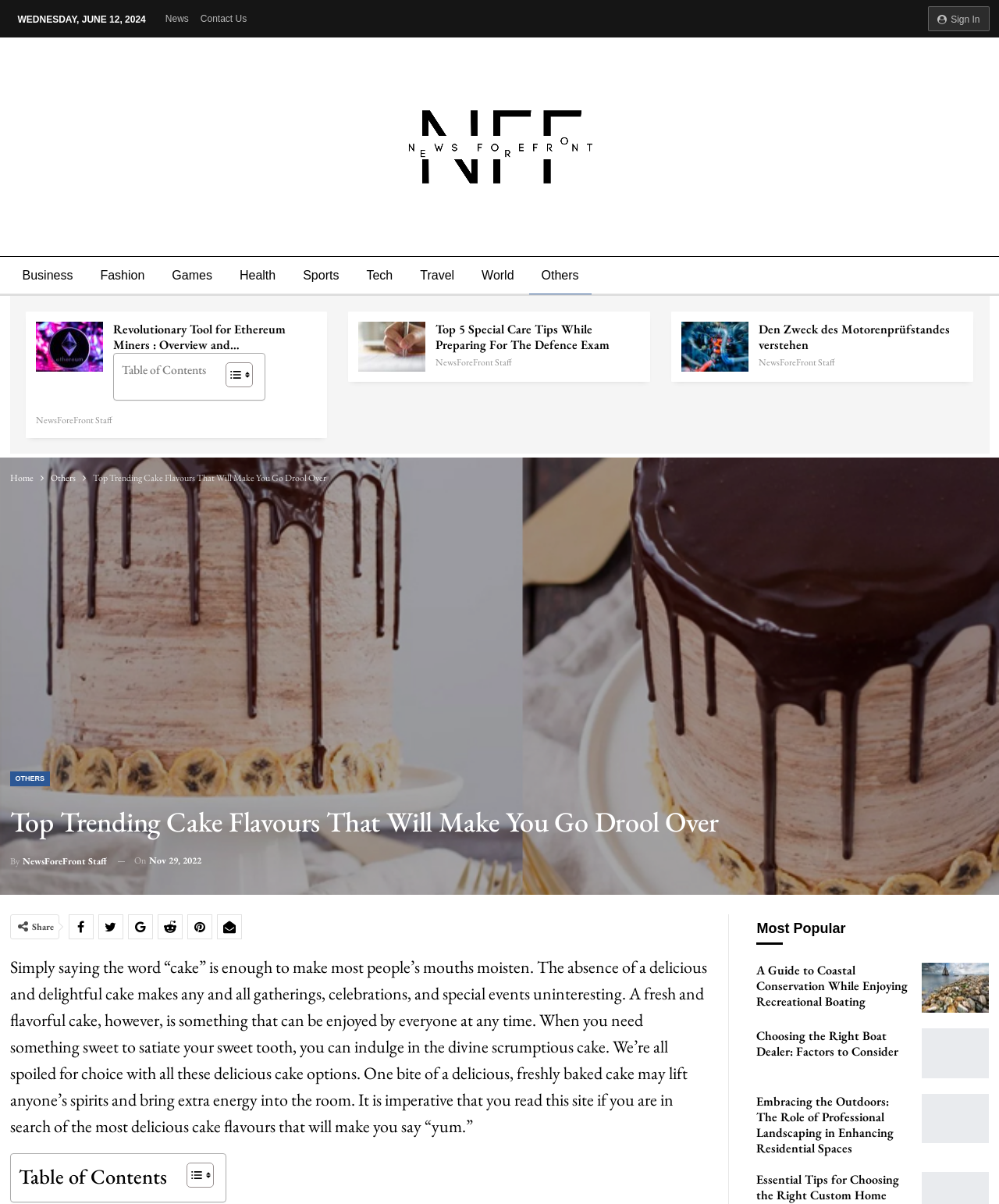What is the category of the article?
Answer the question with a detailed explanation, including all necessary information.

I found the category of the article by looking at the breadcrumbs navigation element, which shows the category 'Others'.